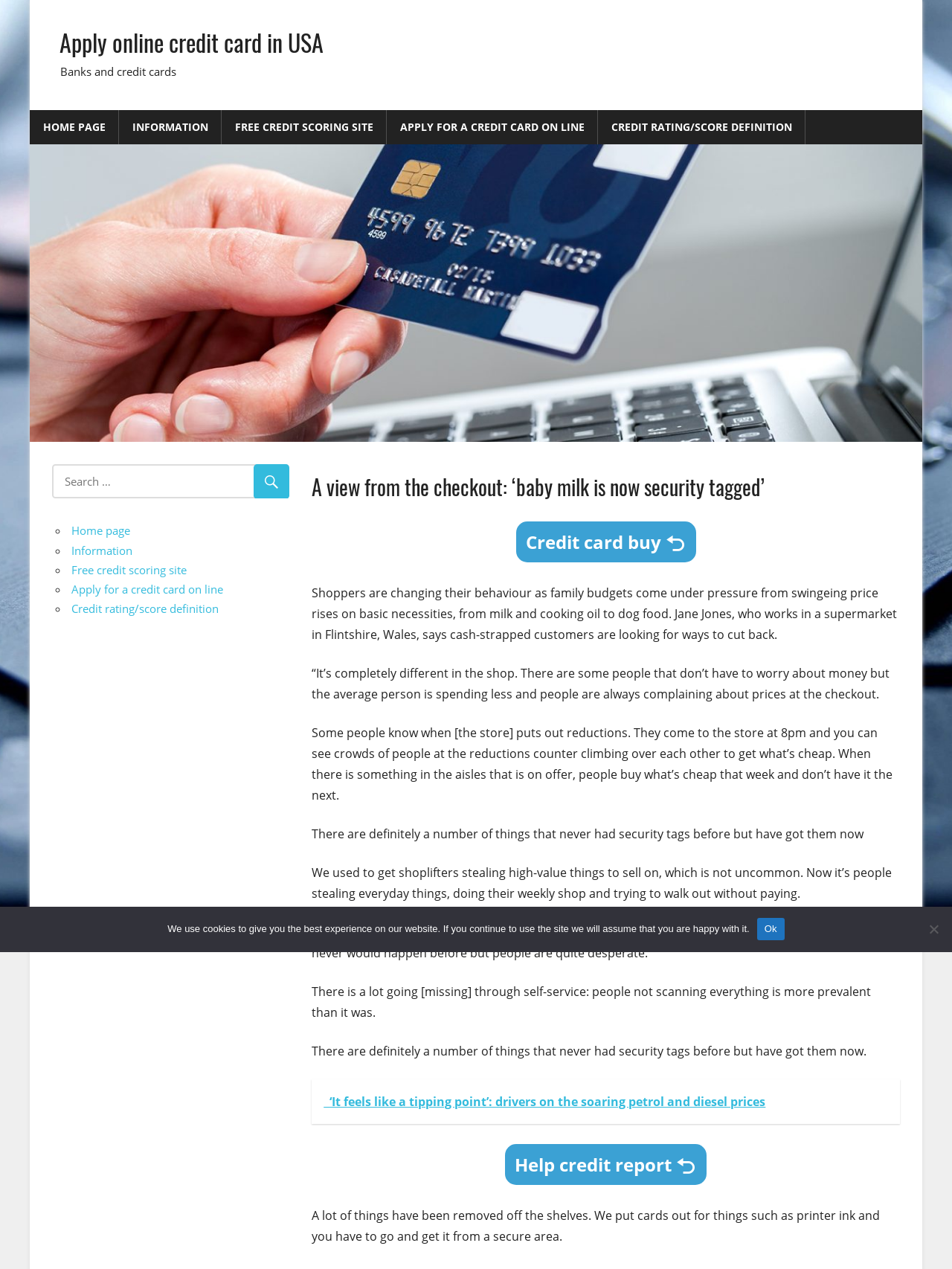Find the bounding box coordinates for the area you need to click to carry out the instruction: "Click 'Information'". The coordinates should be four float numbers between 0 and 1, indicated as [left, top, right, bottom].

[0.34, 0.366, 0.415, 0.384]